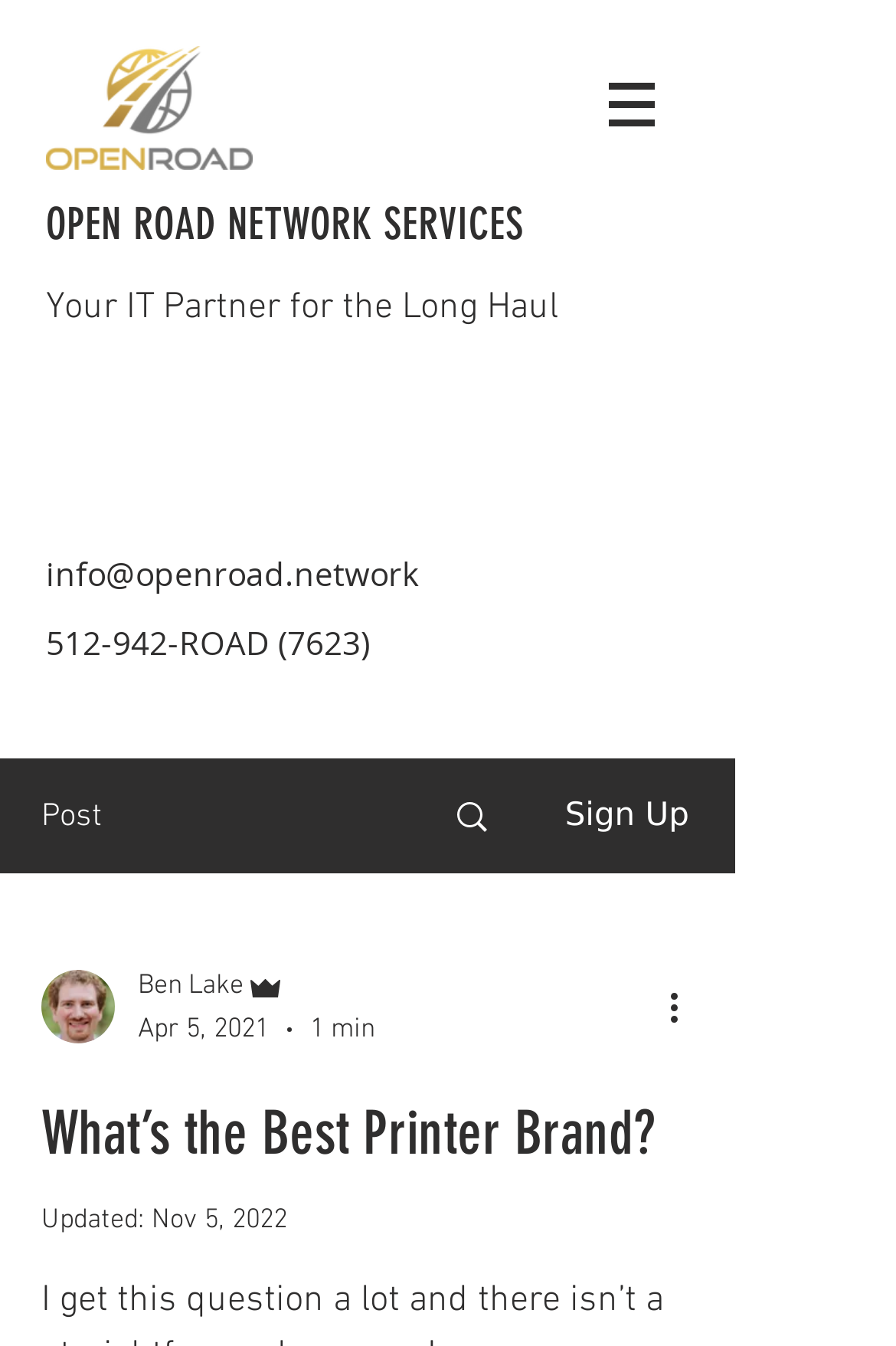Bounding box coordinates must be specified in the format (top-left x, top-left y, bottom-right x, bottom-right y). All values should be floating point numbers between 0 and 1. What are the bounding box coordinates of the UI element described as: aria-label="More actions"

[0.738, 0.727, 0.8, 0.768]